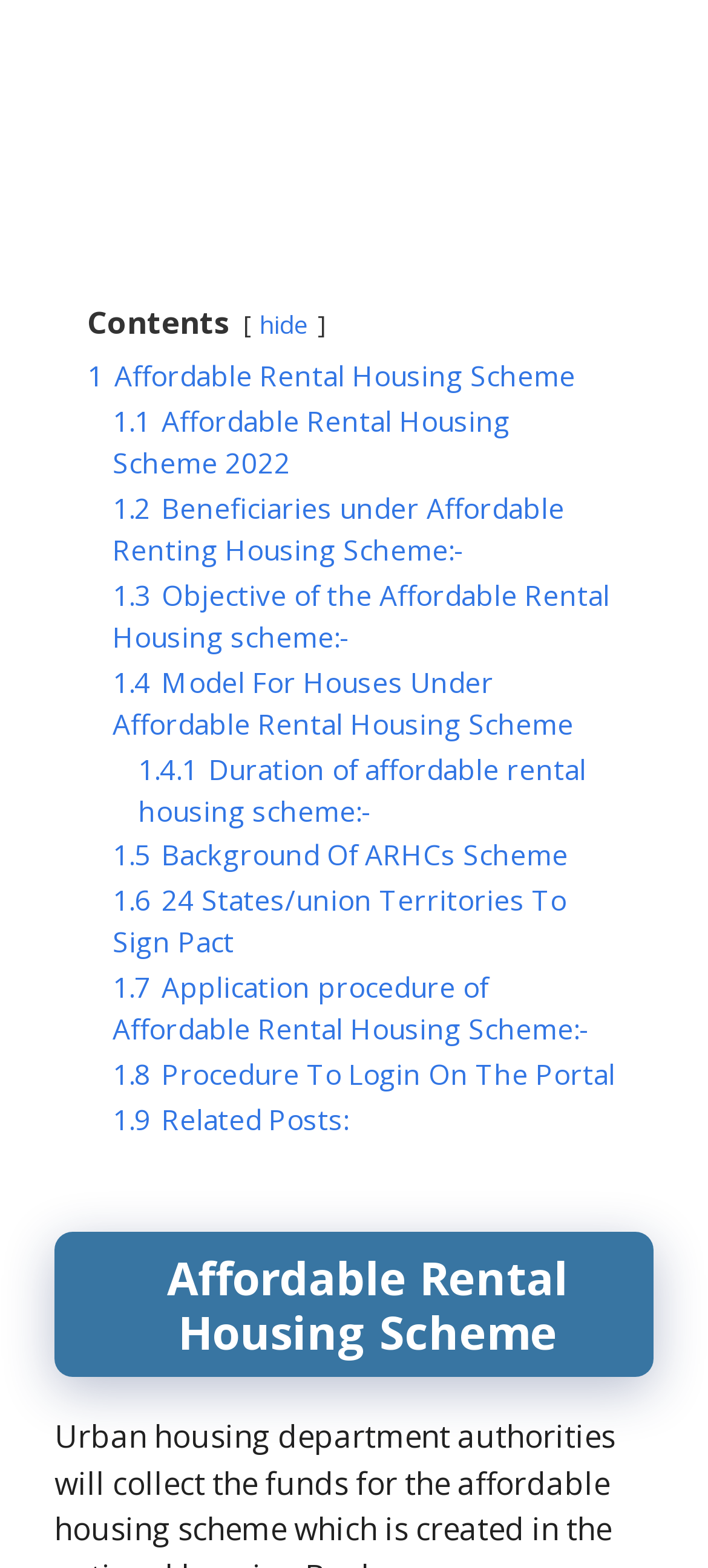Can you specify the bounding box coordinates for the region that should be clicked to fulfill this instruction: "Click on '1 Affordable Rental Housing Scheme'".

[0.123, 0.228, 0.813, 0.251]